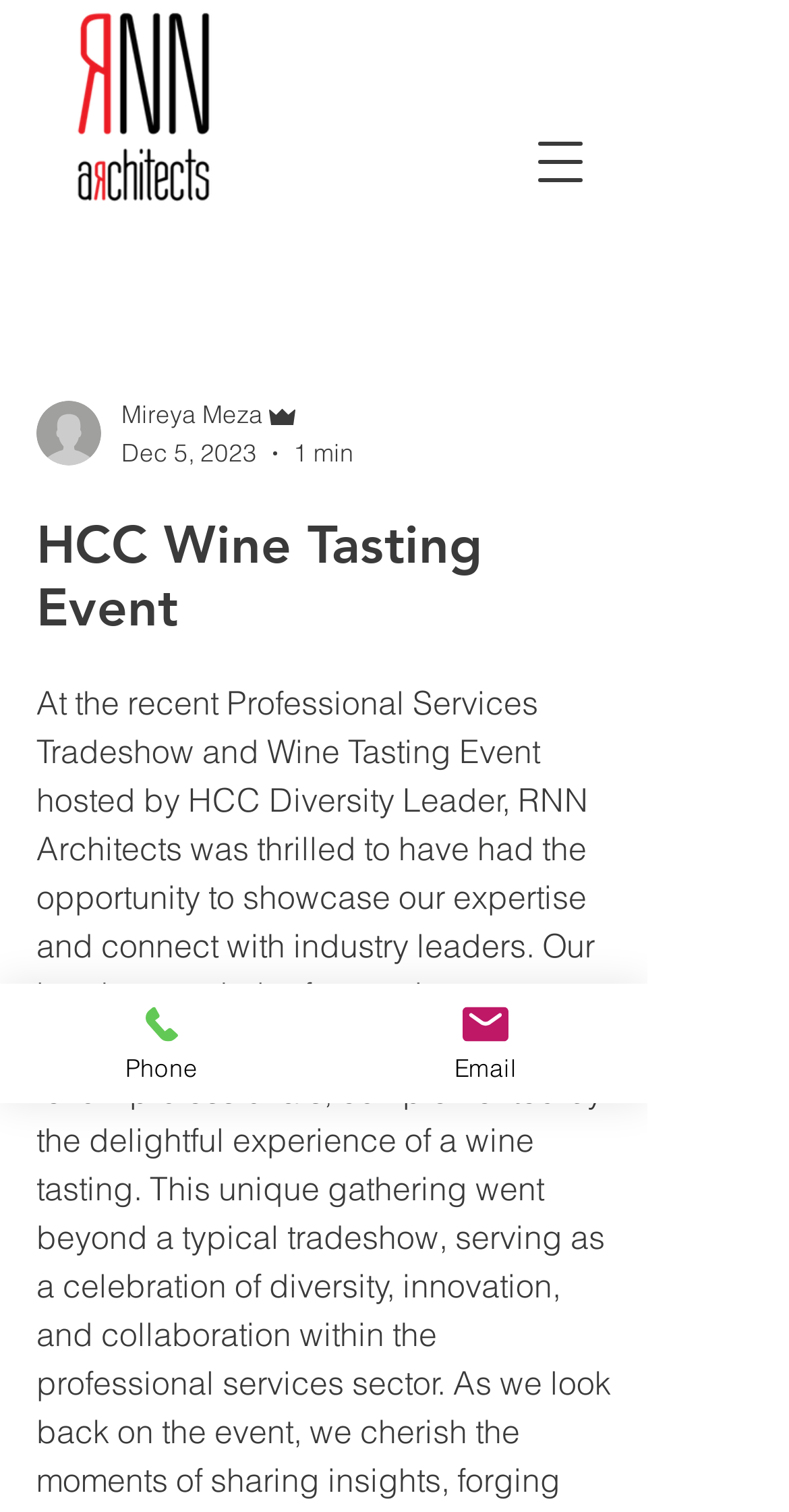What is the text on the top-left corner of the webpage?
Please look at the screenshot and answer using one word or phrase.

Post